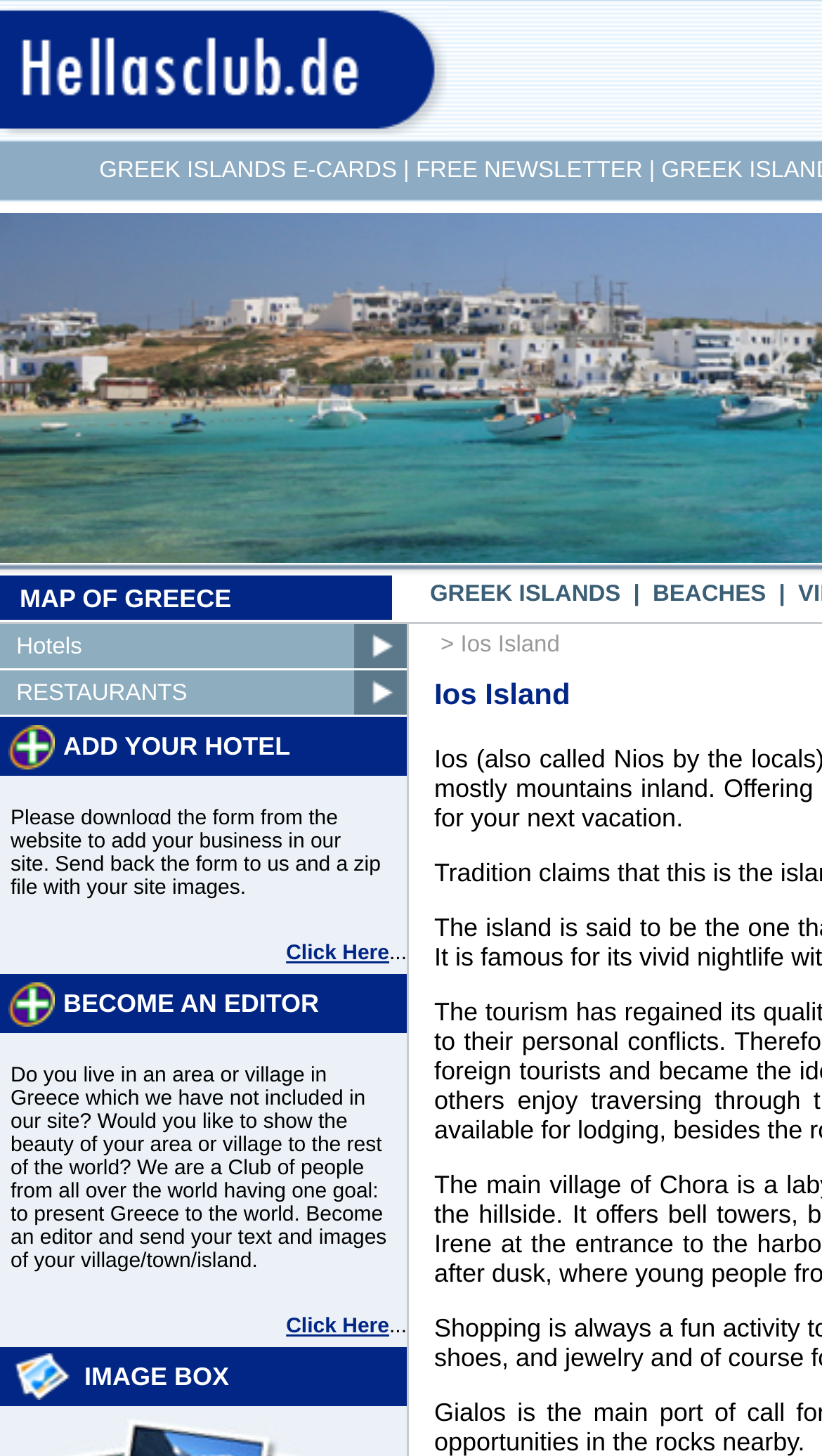How many columns are in the table for adding a hotel?
Deliver a detailed and extensive answer to the question.

By analyzing the webpage structure, I found a table with two columns, one for the label 'ADD YOUR HOTEL' and another for the link to add a hotel.